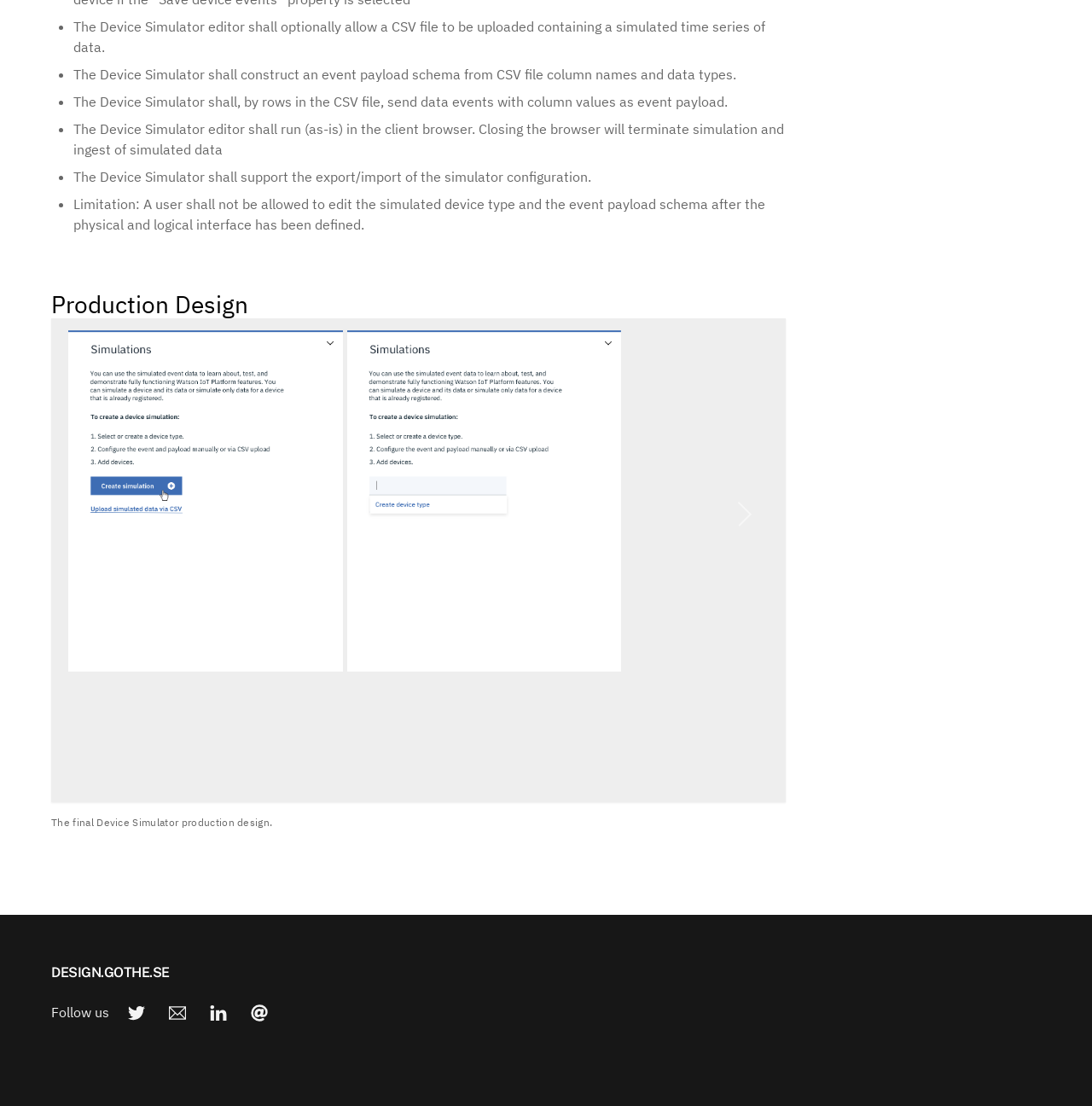Identify the bounding box coordinates of the clickable section necessary to follow the following instruction: "Click the LinkedIn icon". The coordinates should be presented as four float numbers from 0 to 1, i.e., [left, top, right, bottom].

[0.192, 0.908, 0.208, 0.924]